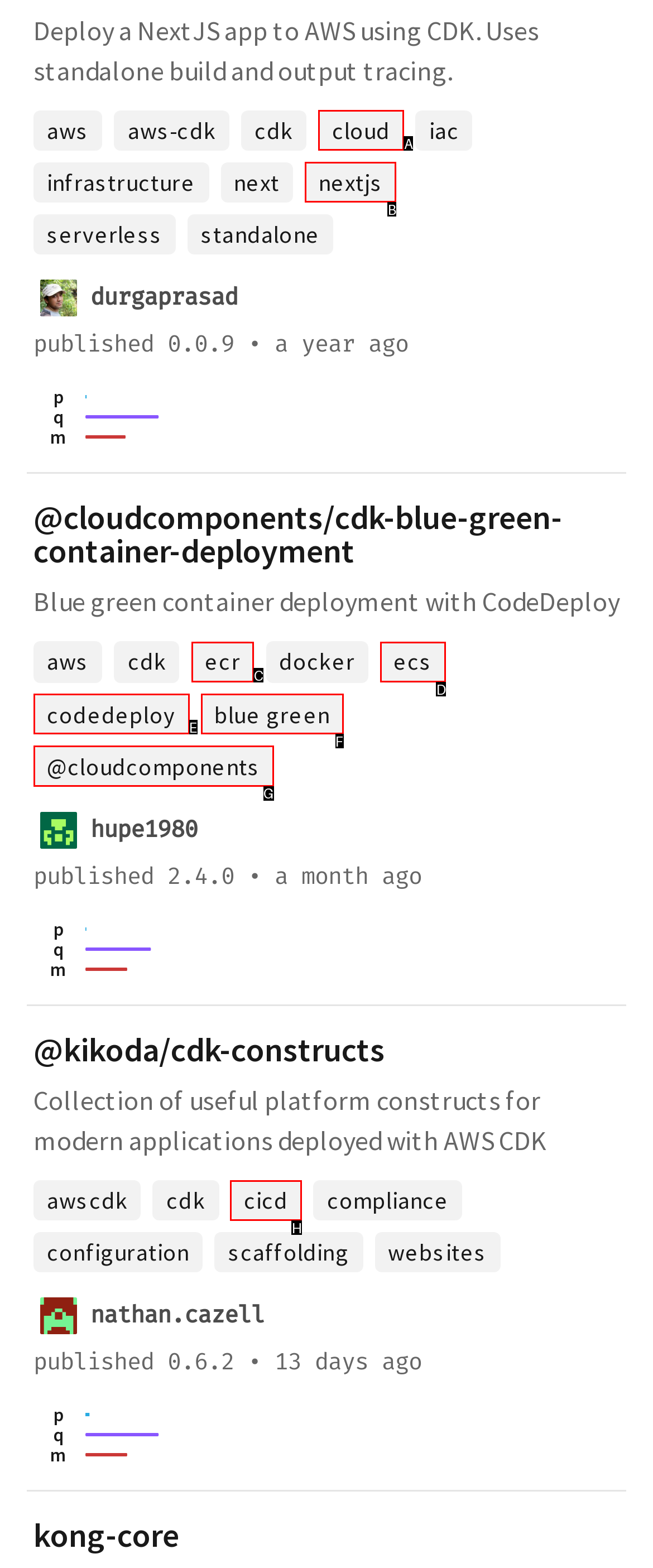Determine which option fits the following description: blue green
Answer with the corresponding option's letter directly.

F